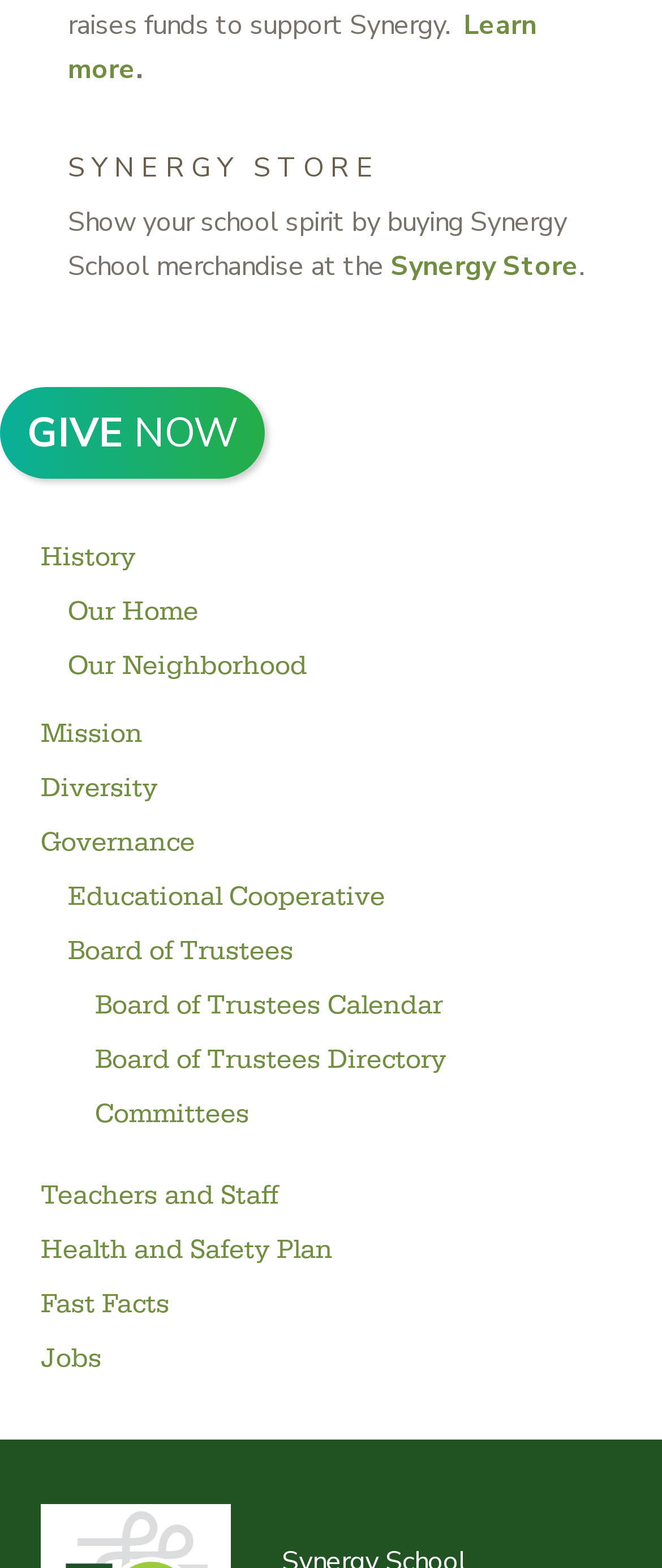What is the position of the 'GIVE NOW' link?
Provide a detailed answer to the question, using the image to inform your response.

The question can be answered by looking at the bounding box coordinates of the 'GIVE NOW' link element, which are [0.0, 0.247, 0.4, 0.306], indicating that it is located at the top-left part of the webpage.